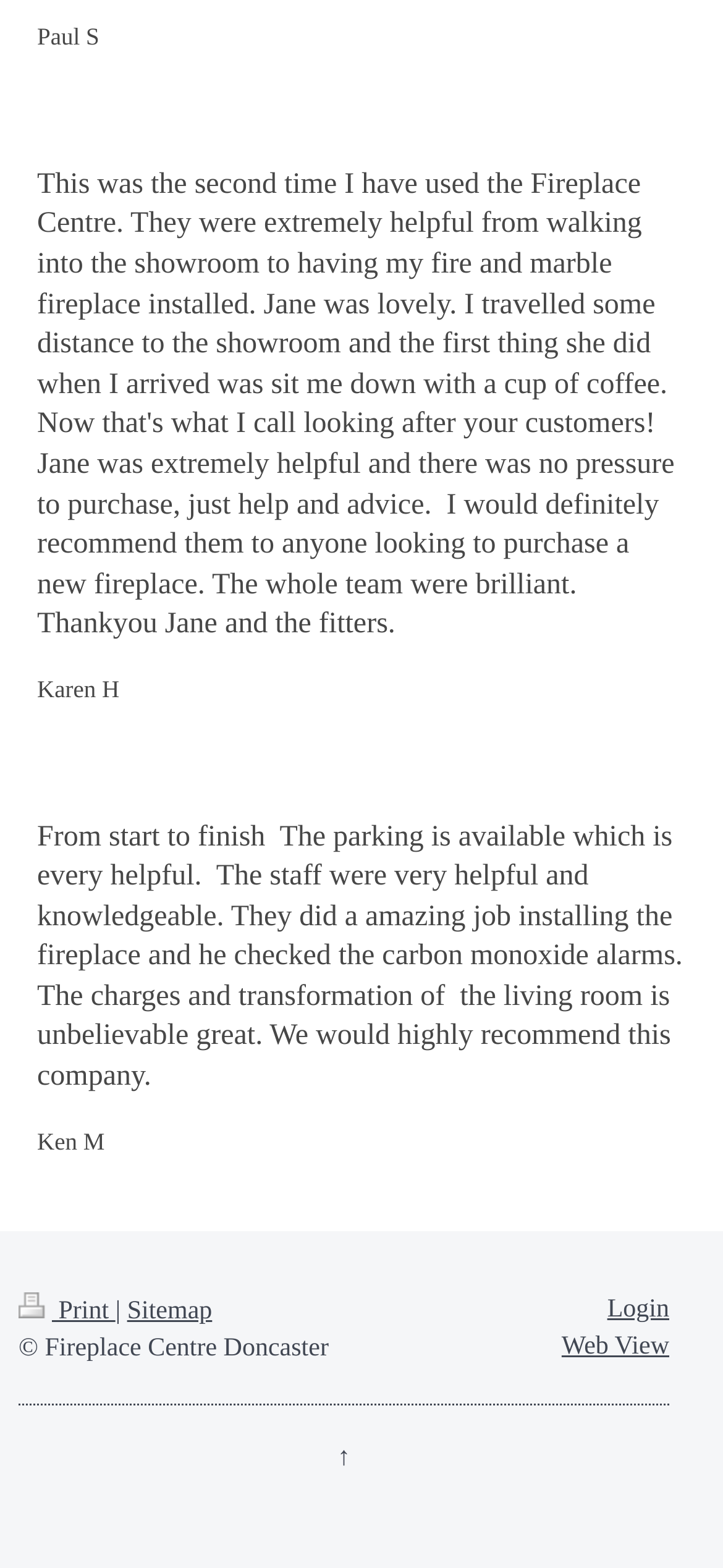What is the purpose of the '↑' link?
Give a single word or phrase answer based on the content of the image.

Go to top